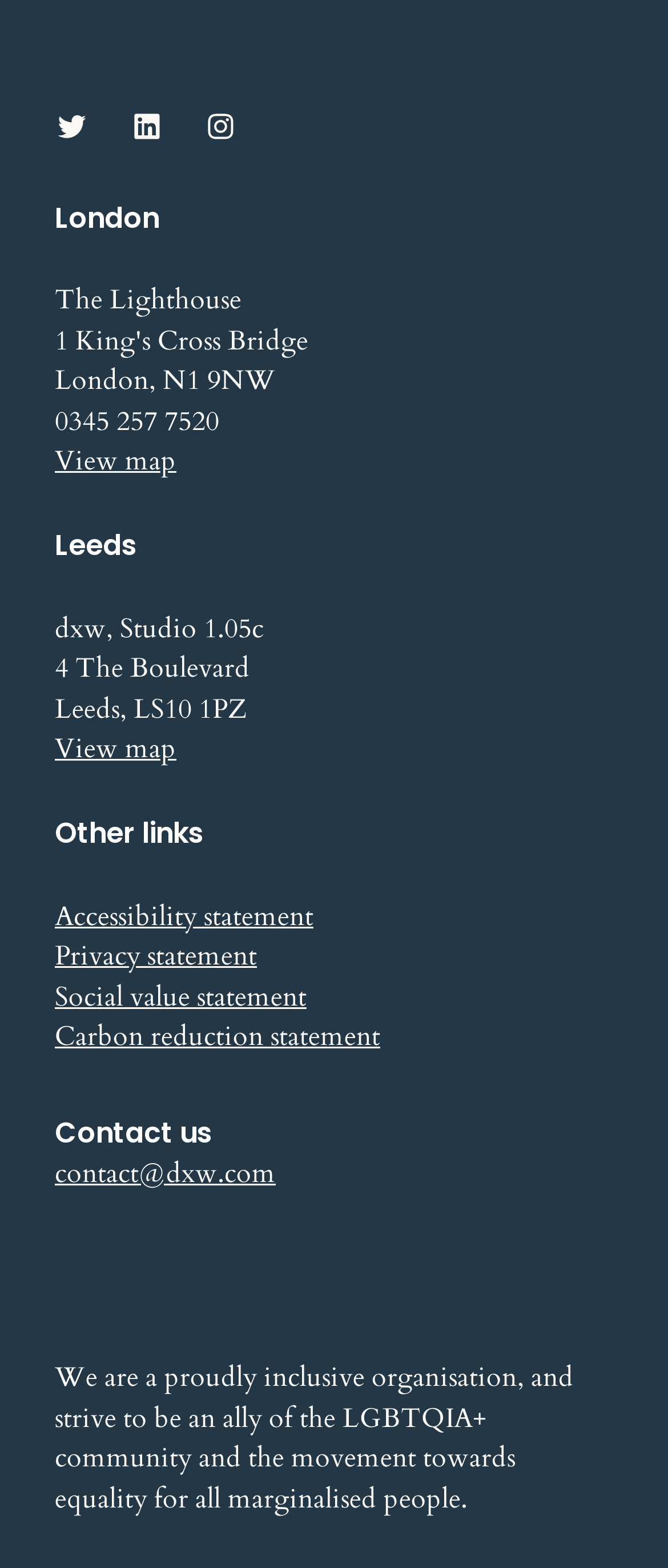Find the bounding box of the UI element described as follows: "Social value statement".

[0.082, 0.623, 0.459, 0.648]